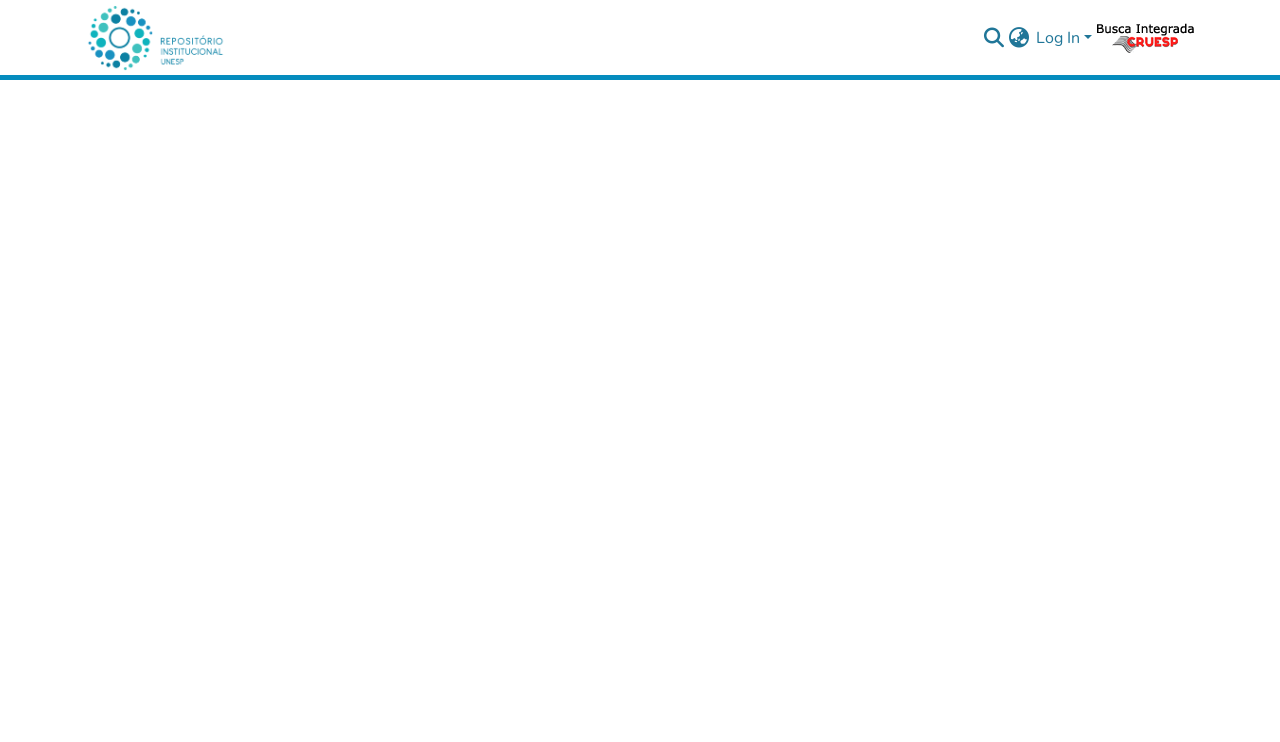What is the purpose of the search bar?
With the help of the image, please provide a detailed response to the question.

The search bar is located at the top right corner of the webpage, and it has a textbox and a search icon. This suggests that the search bar is intended for users to search for specific content within the webpage.